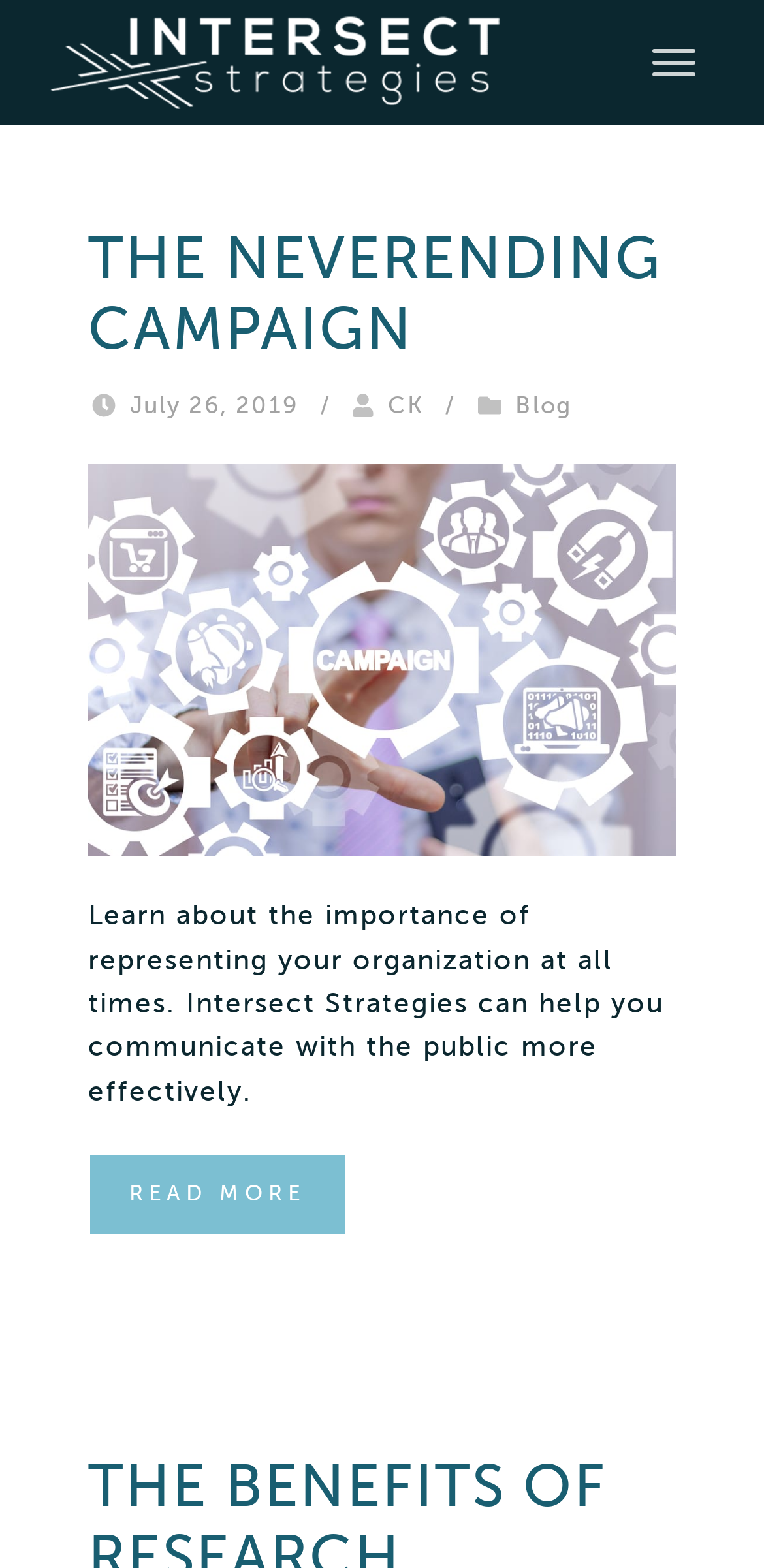Describe in detail what you see on the webpage.

The webpage is an archive page for a blog, with a prominent header section at the top. The header features a logo image and a link to "Intersect Strategies" on the left side, and a smaller link to an unknown destination on the right side. 

Below the header, there is a main article section that takes up most of the page. The article section is divided into several parts. At the top, there is a heading that reads "THE NEVERENDING CAMPAIGN" in a larger font size, accompanied by a link to the same title. 

Underneath the heading, there is a section with a timestamp "July 26, 2019" and two links, "CK" and "Blog", separated by a slash. 

Further down, there is a link to an article titled "Elements of a campaign with intersect strategies", accompanied by an image with the same title. 

Below the link and image, there is a paragraph of text that discusses the importance of representing an organization at all times and how Intersect Strategies can help with effective communication. 

Finally, there is a "READ MORE" link at the bottom of the article section, inviting readers to learn more about the topic.